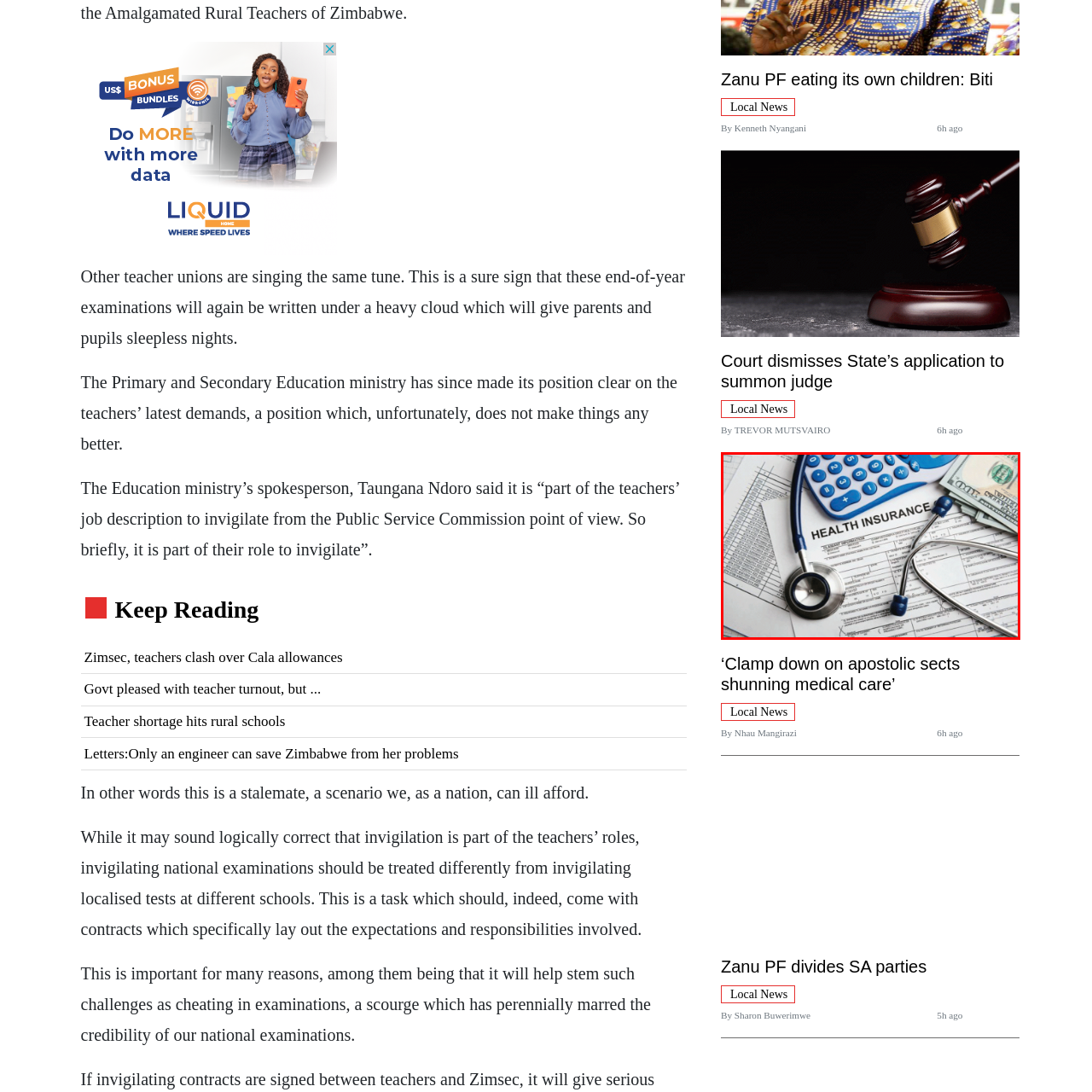Thoroughly describe the scene captured inside the red-bordered section of the image.

The image depicts a collection of health insurance-related documents spread out on a flat surface. Prominently featured is a stethoscope, symbolizing the medical field, alongside a blue calculator, which could suggest calculations related to medical expenses or insurance premiums. Also visible are a few sheets of paperwork, likely consisting of insurance forms or claims. A stack of U.S. dollar bills hints at the financial aspect often associated with healthcare costs. The focus on "HEALTH INSURANCE" on the documents captures the essential theme of navigating healthcare and associated expenses, highlighting the complexities individuals face in managing their medical care and insurance coverage.